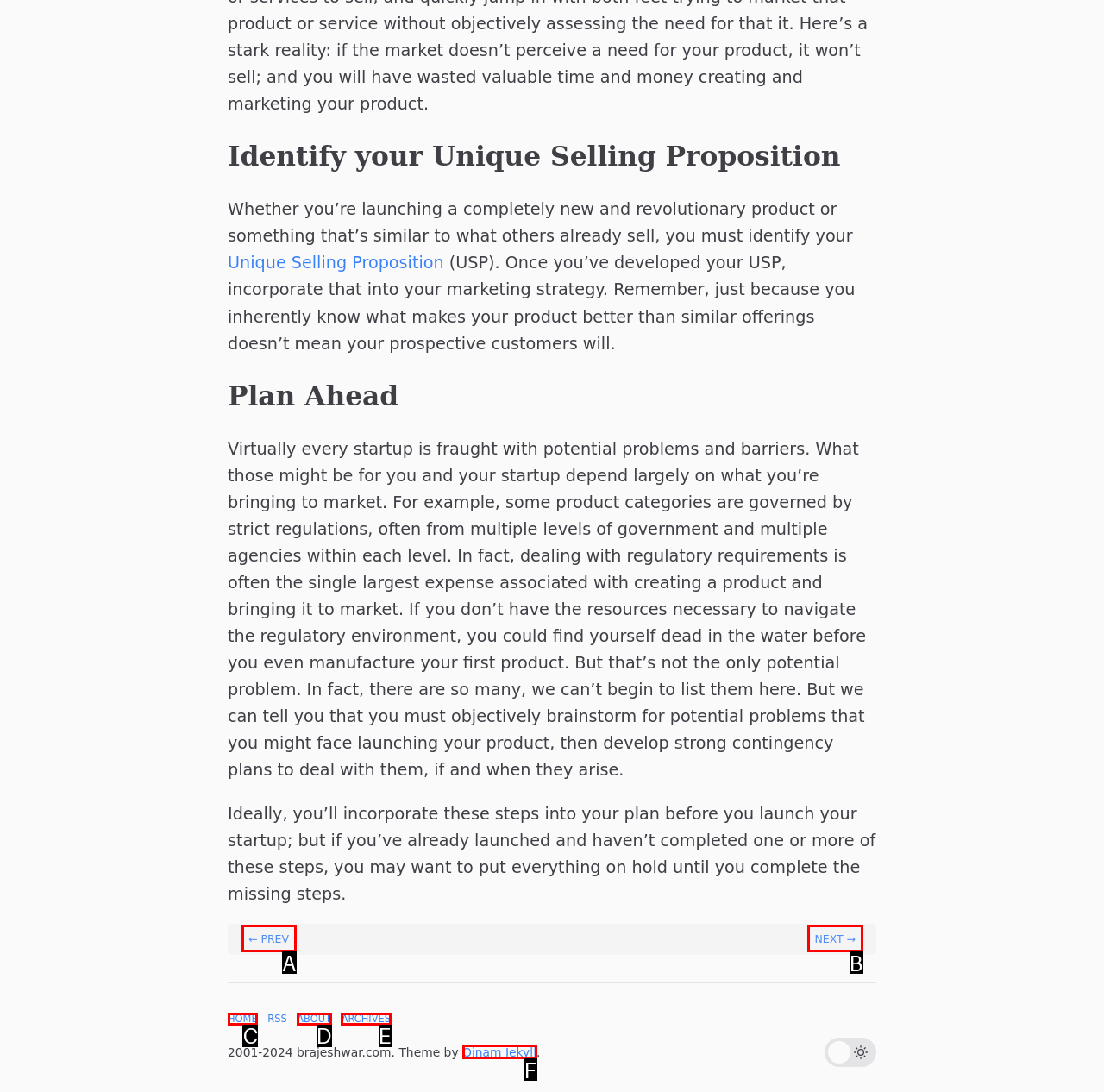Tell me which one HTML element best matches the description: Archives Answer with the option's letter from the given choices directly.

E